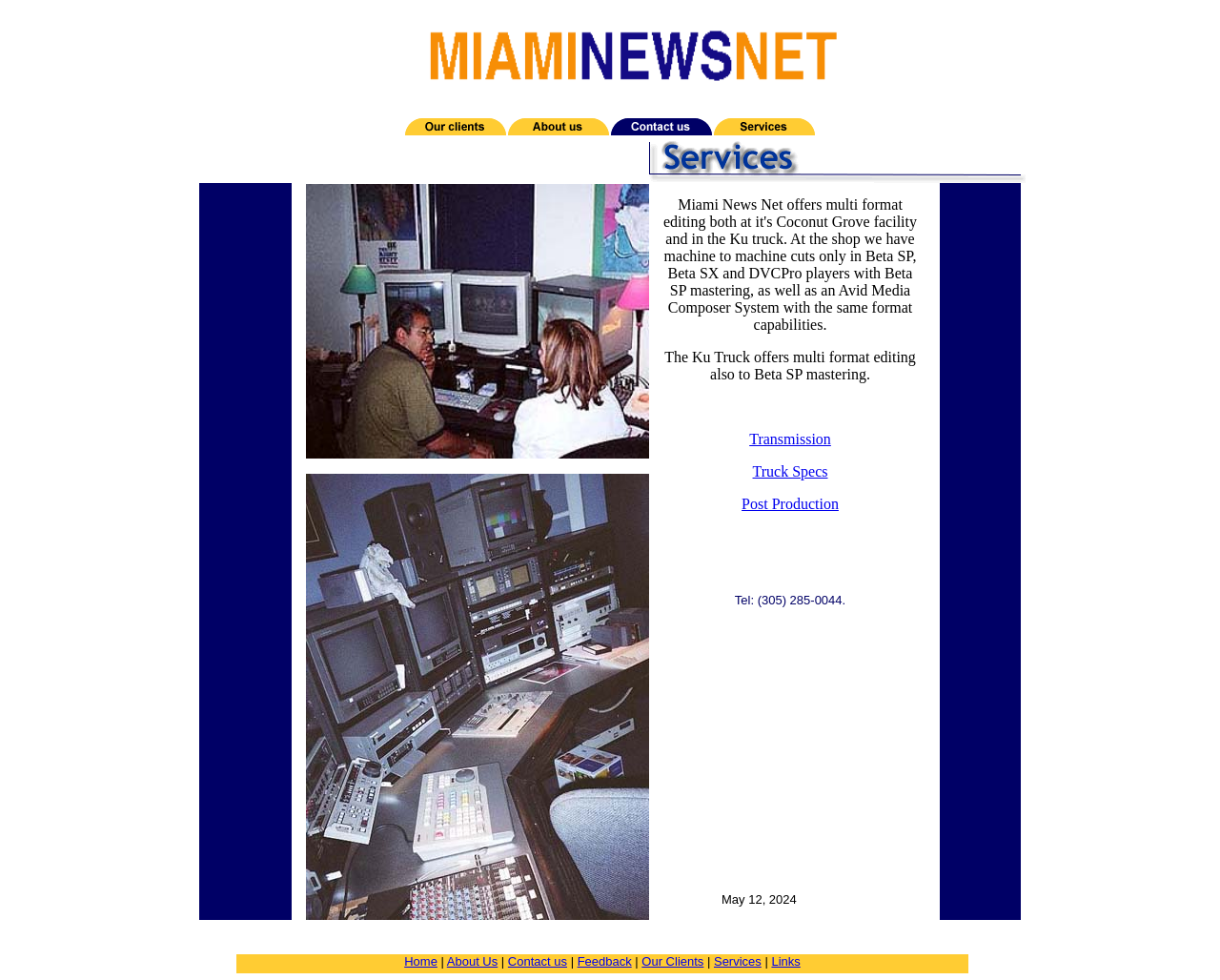What is the main service offered by Miami News Net?
Based on the image, answer the question with as much detail as possible.

Based on the webpage content, Miami News Net offers multi format editing services, both at its Coconut Grove facility and in the Ku truck. This information is provided in the text block at the bottom of the webpage.